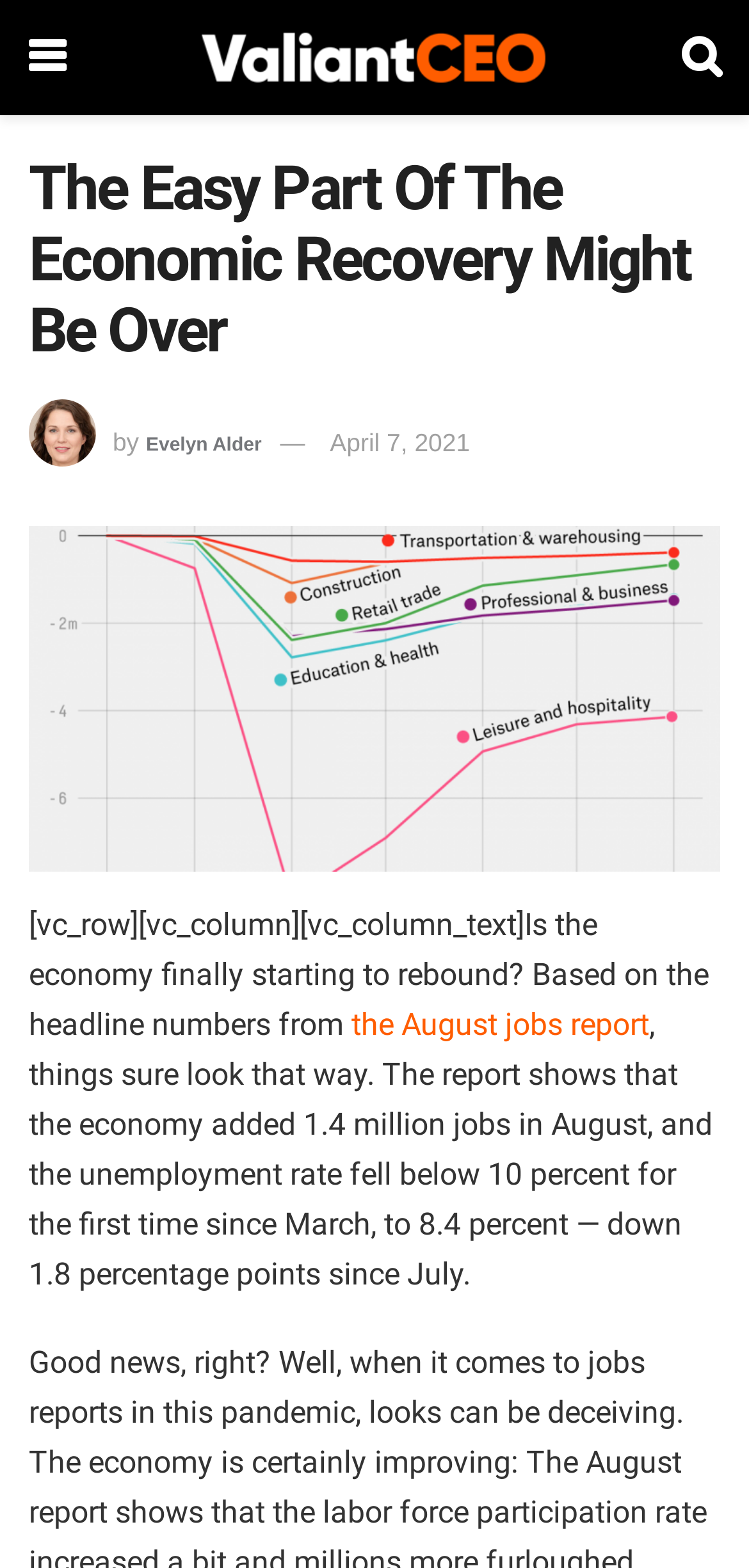Please provide a brief answer to the question using only one word or phrase: 
How many jobs were added in August?

1.4 million